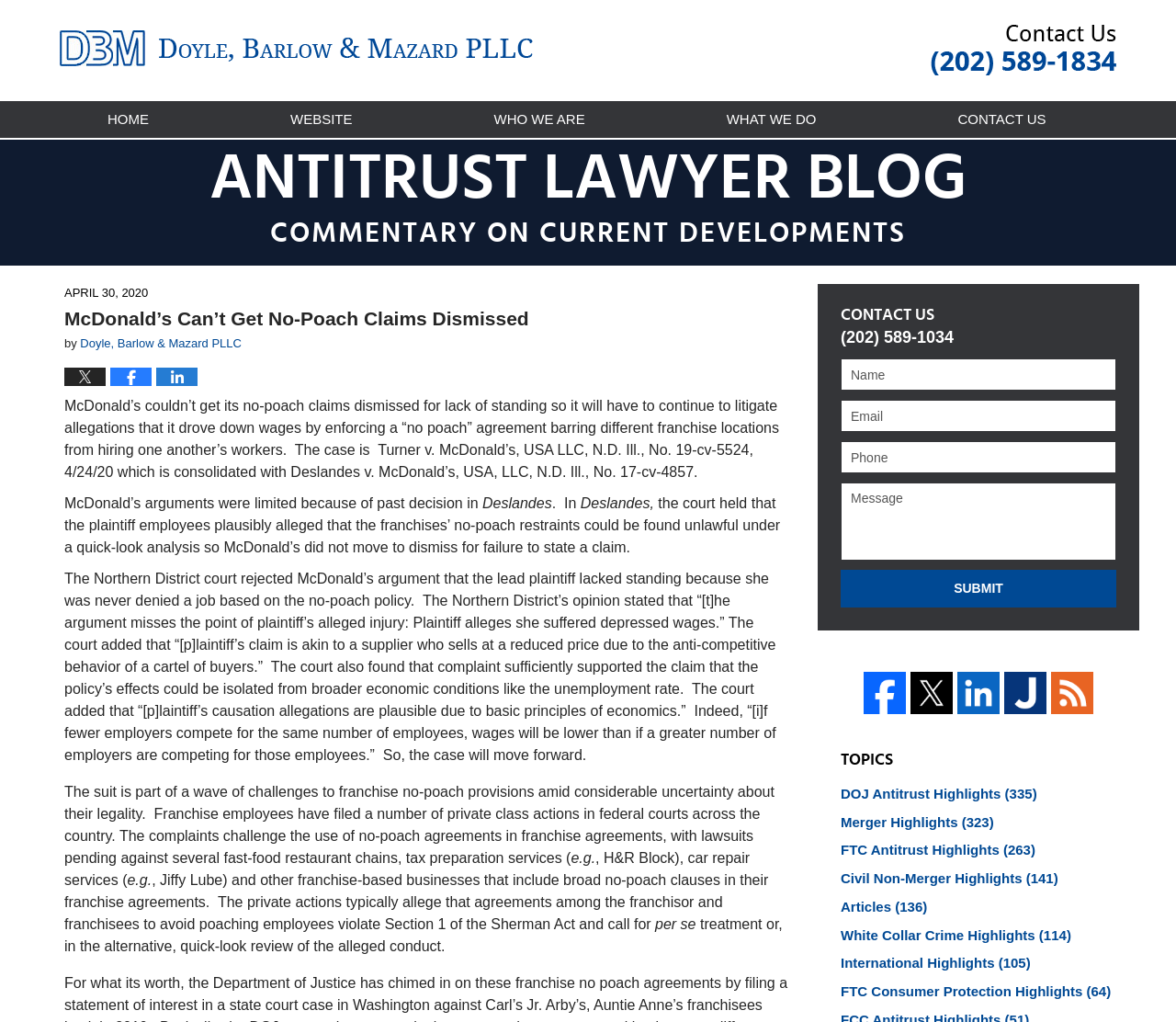Provide a comprehensive caption for the webpage.

This webpage is an antitrust lawyer blog, specifically discussing a case involving McDonald's and its no-poach claims. At the top of the page, there is a header section with a logo and a link to the blog's homepage. Below the header, there are several navigation links, including "HOME", "WEBSITE", "WHO WE ARE", "WHAT WE DO", and "CONTACT US".

The main content of the page is divided into several sections. The first section has a heading that reads "McDonald’s Can’t Get No-Poach Claims Dismissed" and is followed by a brief summary of the case. Below this section, there are several paragraphs of text that provide more details about the case, including the court's decision and the implications of the ruling.

To the right of the main content, there is a sidebar with several links to other topics, including "DOJ Antitrust Highlights", "Merger Highlights", and "FTC Antitrust Highlights". There are also links to social media icons, including Facebook, Twitter, and LinkedIn.

At the bottom of the page, there is a contact form with several text boxes and a "SUBMIT" button. There are also links to other social media platforms, including Justia and Feed.

Throughout the page, there are several images, including the logo of the law firm, Doyle, Barlow & Mazard PLLC, and icons for social media platforms. The overall layout of the page is clean and easy to navigate, with clear headings and concise text.